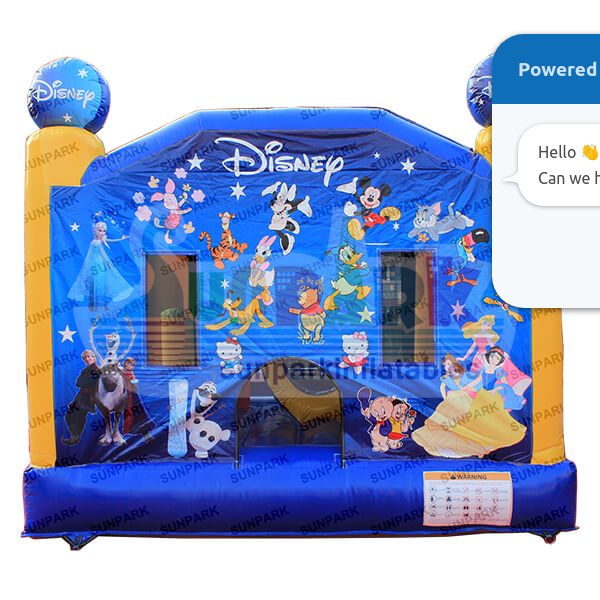Please provide a one-word or phrase answer to the question: 
What type of gatherings is the bounce house suitable for?

Birthday parties, playdates, festive gatherings